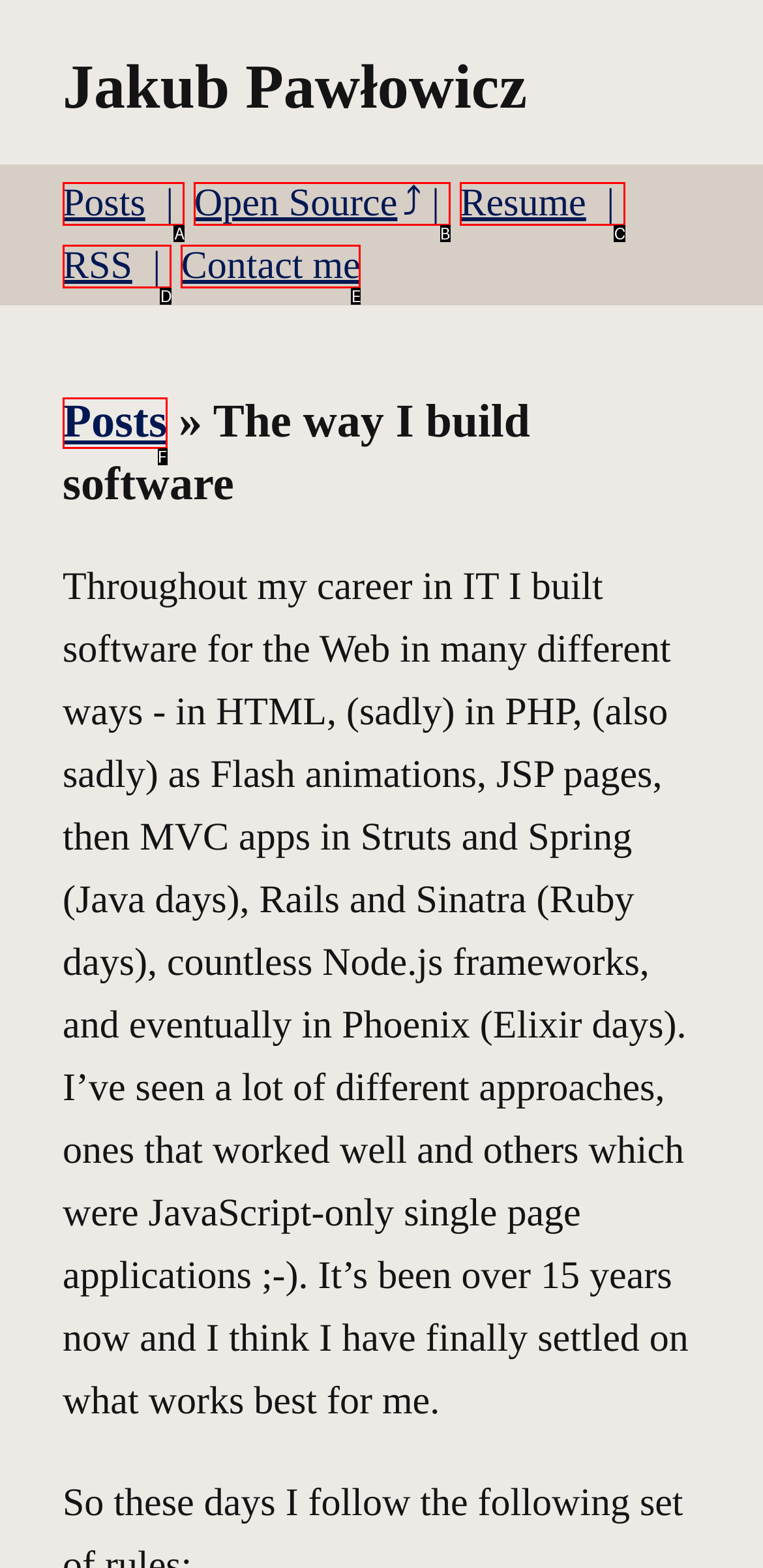Select the HTML element that corresponds to the description: Resume. Answer with the letter of the matching option directly from the choices given.

C